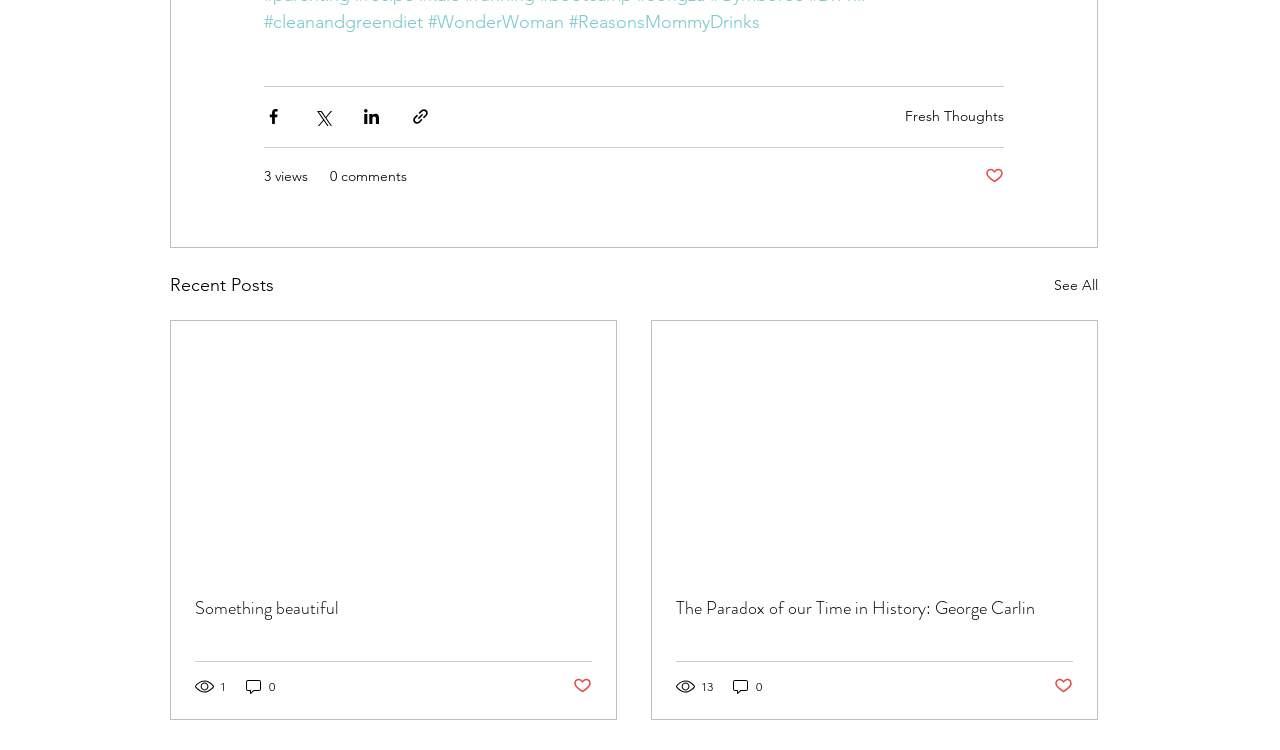Please specify the bounding box coordinates for the clickable region that will help you carry out the instruction: "View the post 'Something beautiful'".

[0.152, 0.794, 0.462, 0.828]